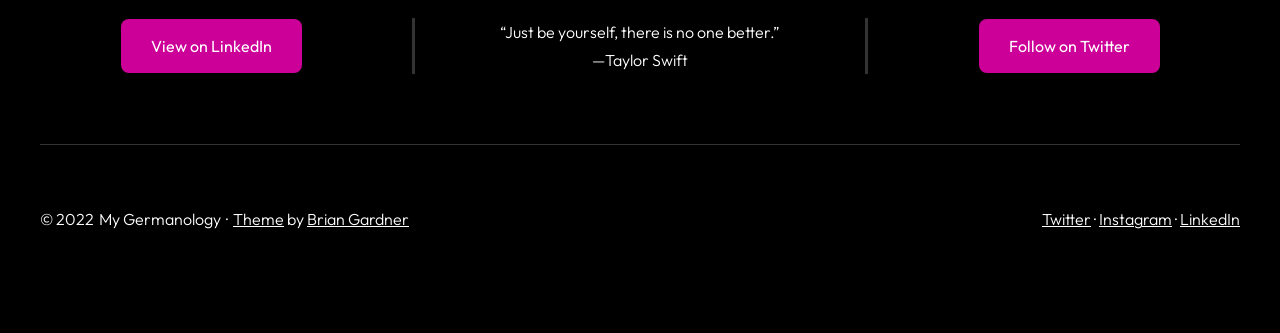What is the copyright year?
Answer the question with as much detail as you can, using the image as a reference.

The copyright year is located at the bottom of the webpage, inside a StaticText element with bounding box coordinates [0.031, 0.629, 0.073, 0.689]. It is denoted by the symbol '©' followed by the year '2022'.